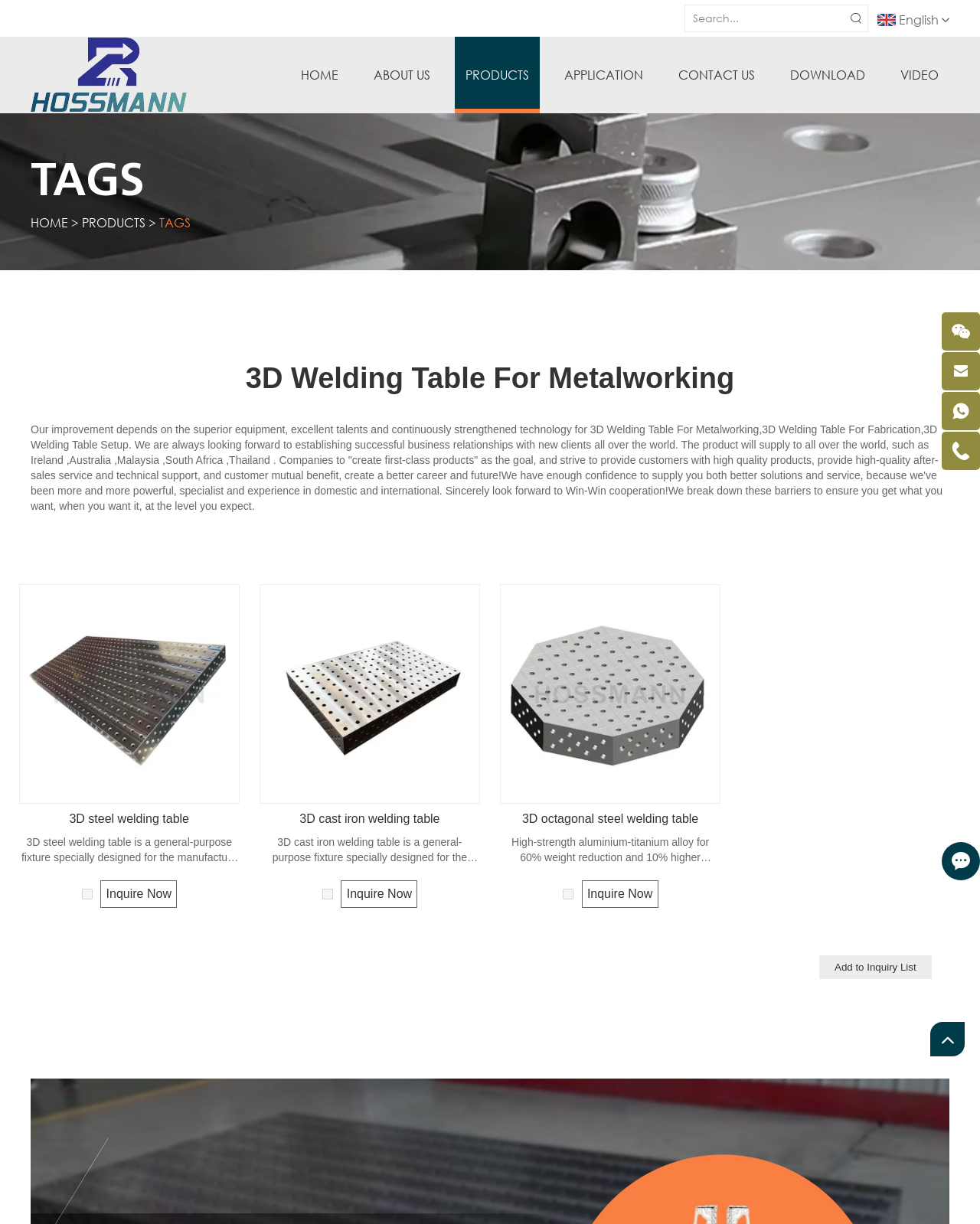Provide a short answer to the following question with just one word or phrase: What is the purpose of the 'Add to Inquiry List' button?

To add products to inquiry list